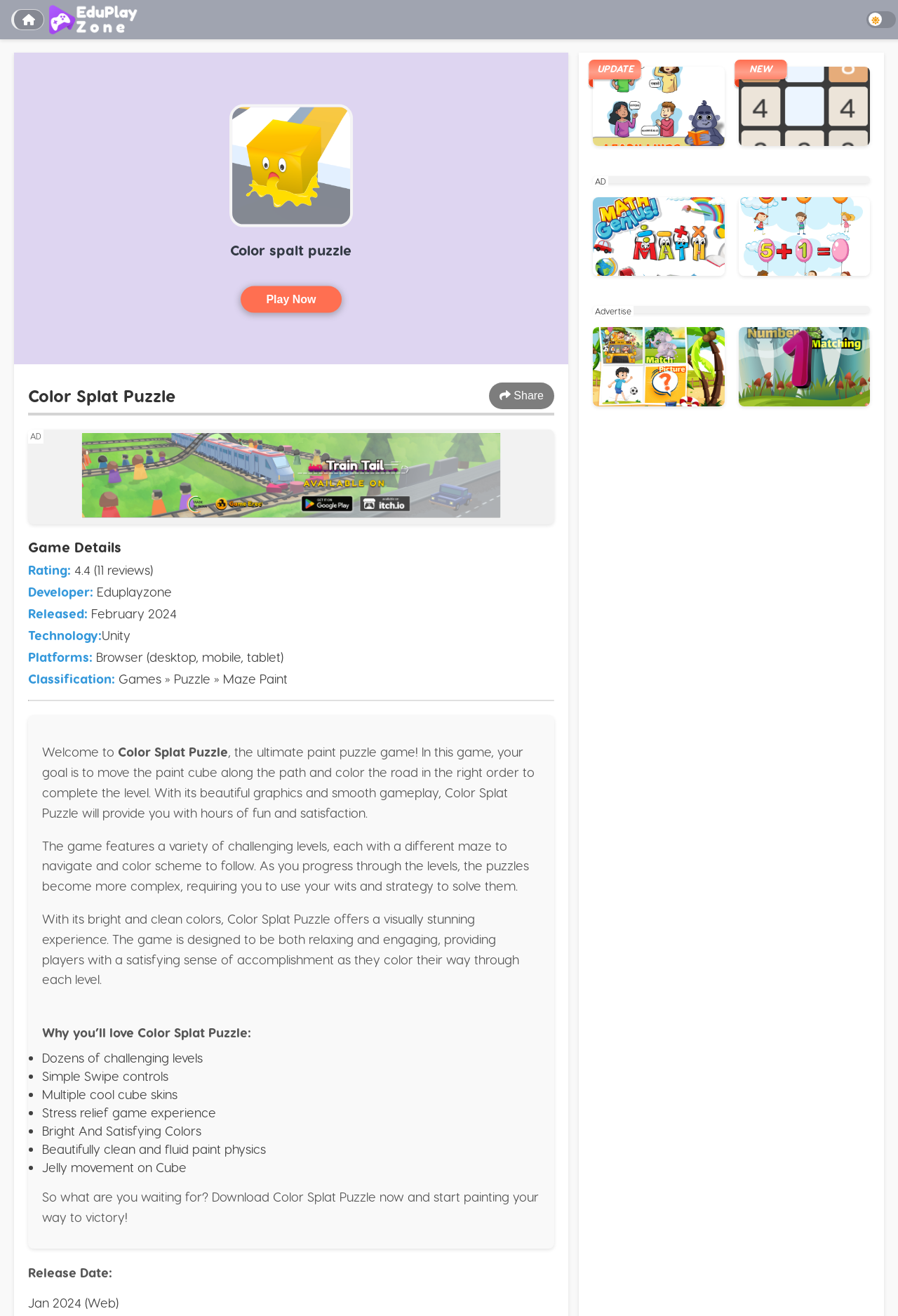Describe all visible elements and their arrangement on the webpage.

This webpage is about the game "Color Splat Puzzle" on the EduPlayZone platform. At the top, there is a button and an image, followed by a heading that reads "Color Splat Puzzle" and a "Play Now" button. Below this, there is a canvas element that takes up most of the width of the page.

On the left side of the page, there is a section that displays game details, including the rating, developer, release date, technology, platforms, and classification. Below this, there is a horizontal separator line.

The main content of the page is a descriptive text that explains the game's objective and features. The text is divided into several paragraphs, with headings and bullet points. The game is described as a paint puzzle game where the player must move a paint cube along a path and color the road in the right order to complete levels. The game features challenging levels, simple swipe controls, multiple cool cube skins, and a stress-relief game experience.

On the right side of the page, there are several links and images, including a "Share" button, a "Download" link, and advertisements for other games on the EduPlayZone platform. At the bottom of the page, there is a section that allows users to share the game link via social media or copy the link.

Overall, the webpage is dedicated to promoting the "Color Splat Puzzle" game and providing users with information about its features and gameplay.